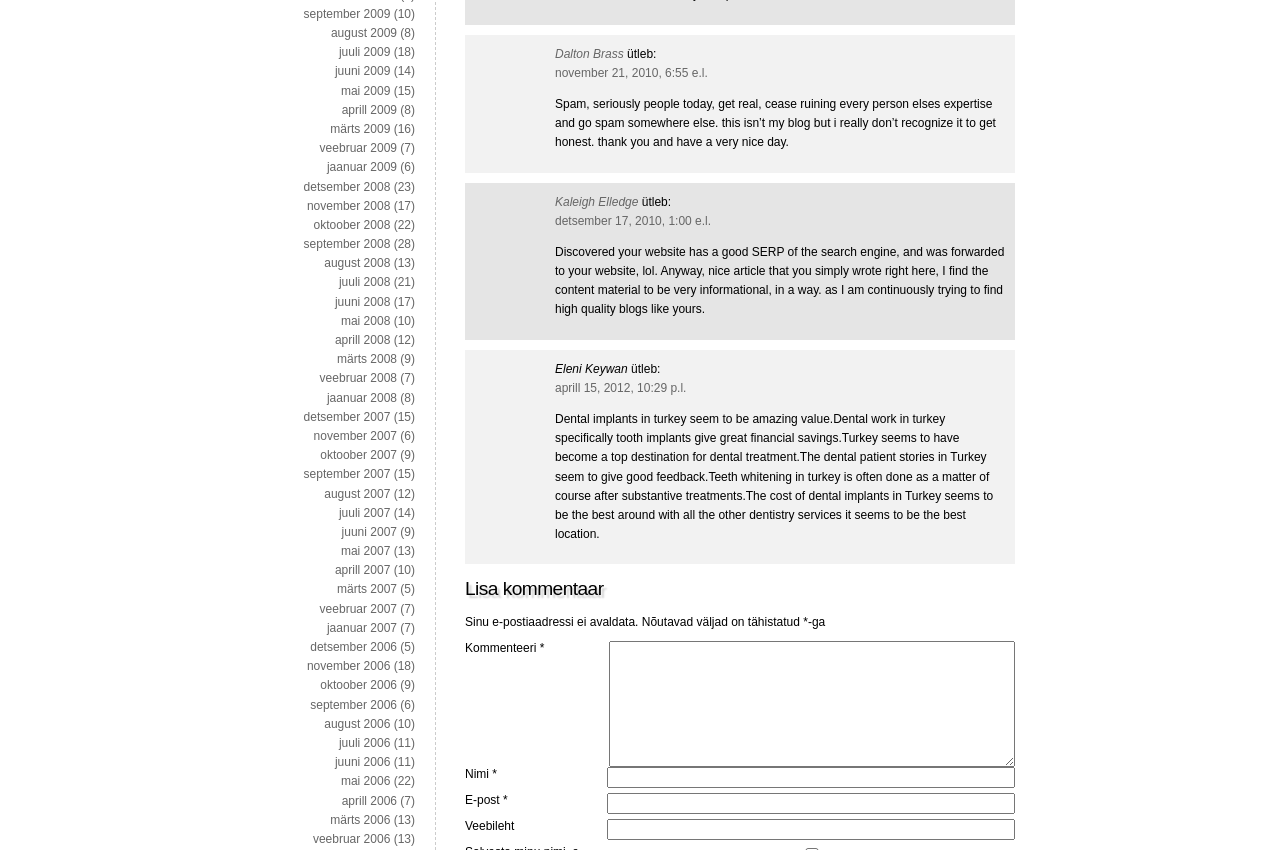Determine the bounding box coordinates for the area you should click to complete the following instruction: "Click on the 'Kommenteeri' button".

[0.363, 0.755, 0.422, 0.771]